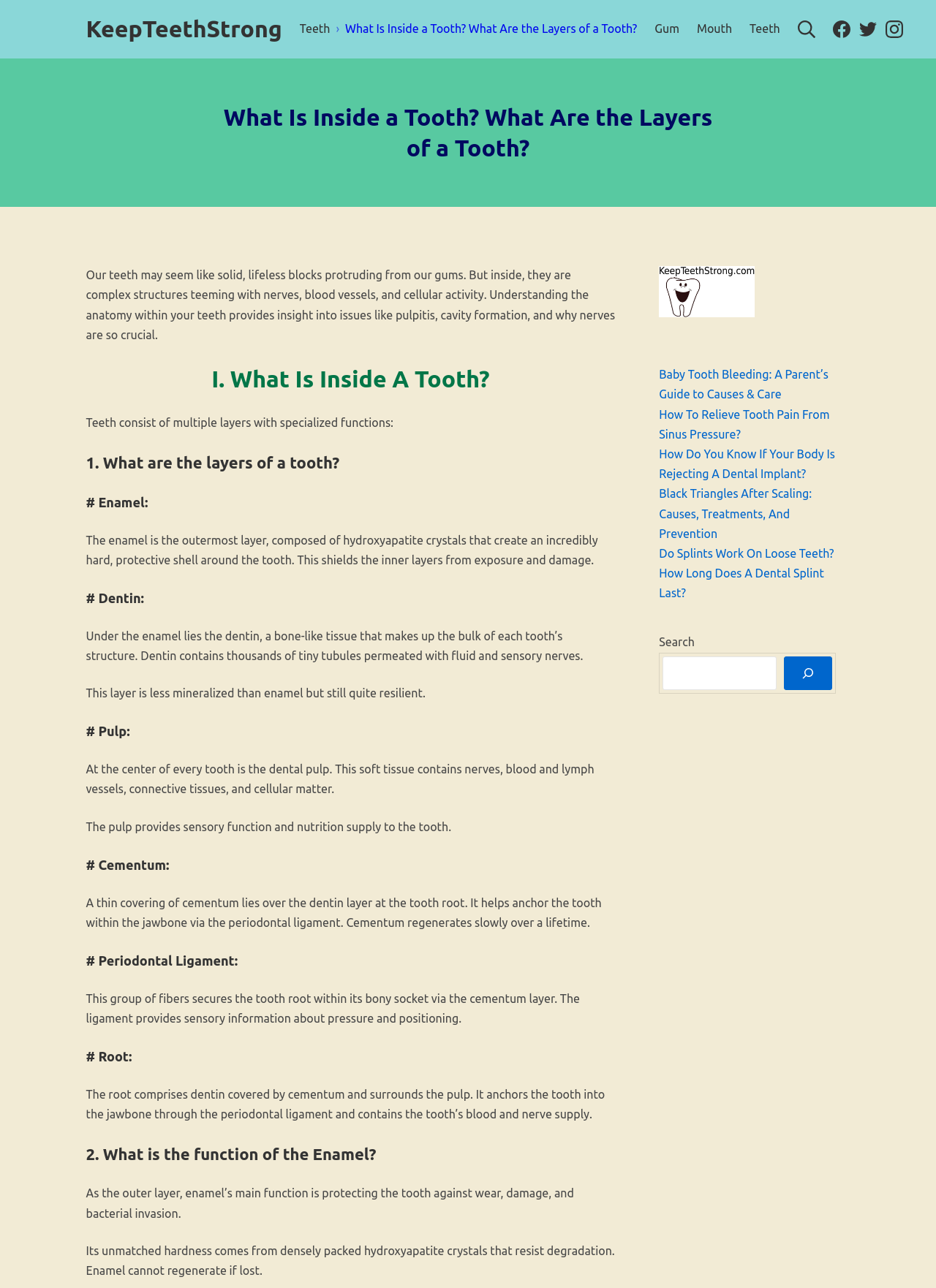Provide a thorough description of the webpage's content and layout.

This webpage is about dental health, specifically focusing on the internal structure of teeth. At the top, there is a header section with links to other related topics, such as "Gum", "Mouth", and "Teeth". Below the header, there is a hero section with a heading that reads "What Is Inside a Tooth? What Are the Layers of a Tooth?".

The main content of the page is divided into sections, each discussing a specific layer of a tooth, including enamel, dentin, pulp, cementum, and periodontal ligament. Each section has a heading and a brief description of the layer's function and characteristics. There are also several links to related articles, such as "Baby Tooth Bleeding: A Parent’s Guide to Causes & Care" and "How To Relieve Tooth Pain From Sinus Pressure?".

On the right side of the page, there is a search bar with a button and a magnifying glass icon. Below the search bar, there are several links to social media platforms, including Facebook, Twitter, and Instagram.

The overall layout of the page is clean and easy to navigate, with clear headings and concise text. There is also an image on the page, but its content is not described.